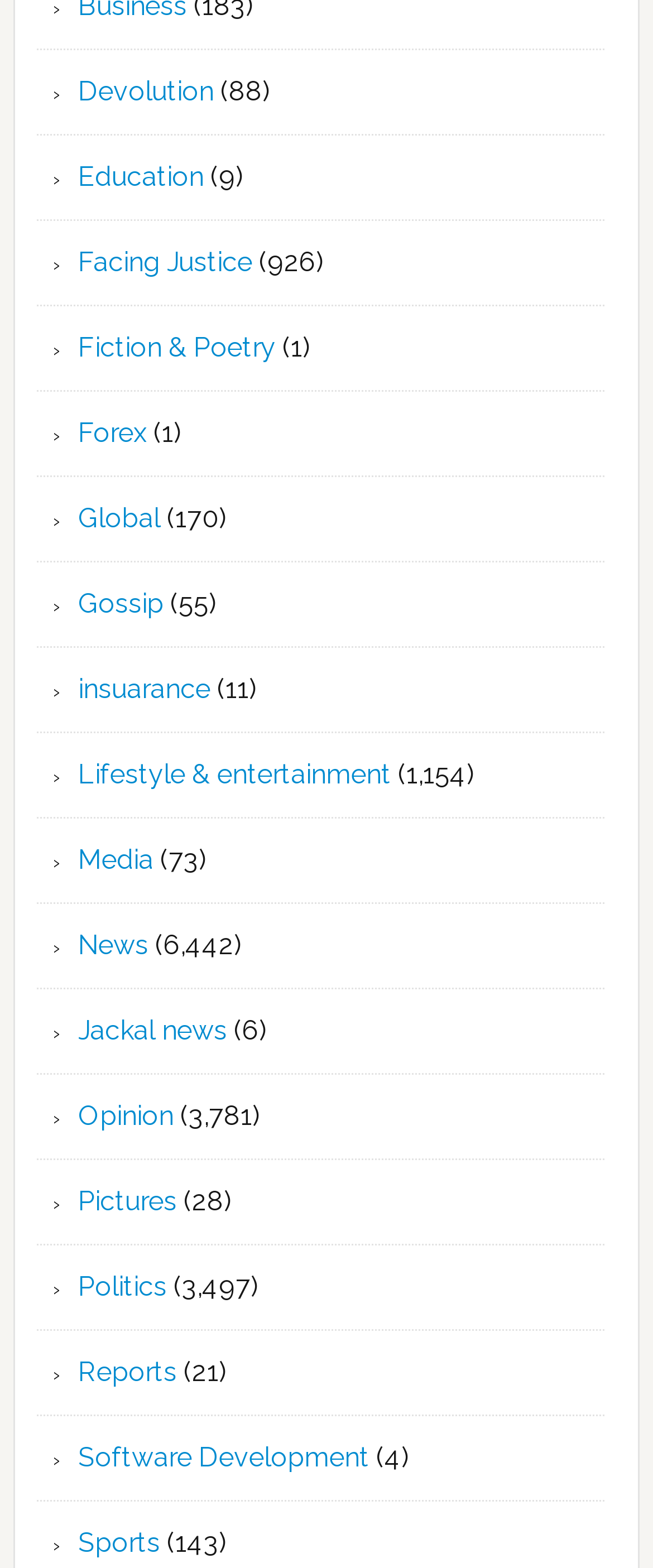Identify the bounding box coordinates of the part that should be clicked to carry out this instruction: "Explore Fiction & Poetry".

[0.12, 0.211, 0.423, 0.231]